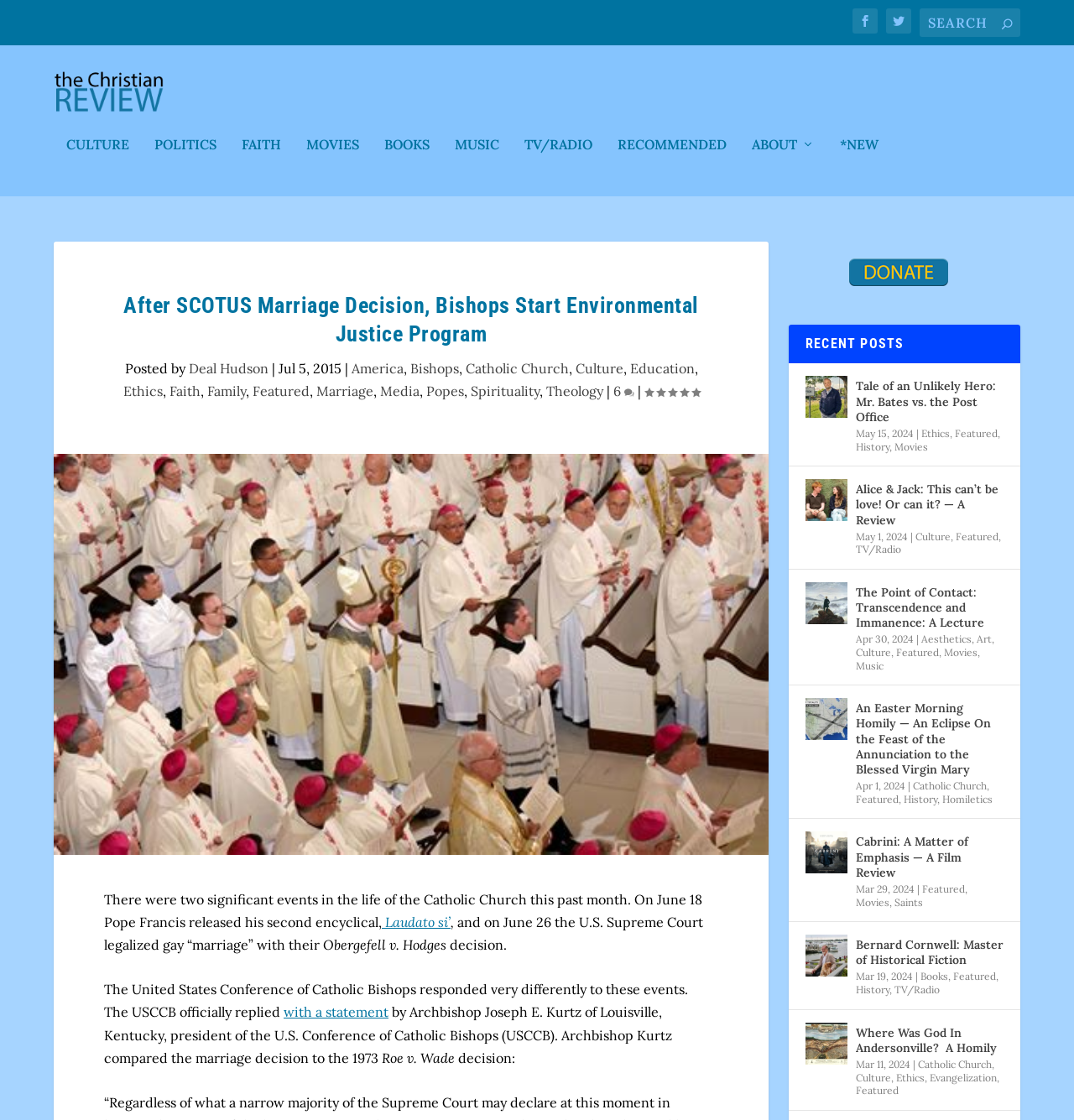Provide a one-word or short-phrase answer to the question:
Who is the author of the article?

Deal Hudson